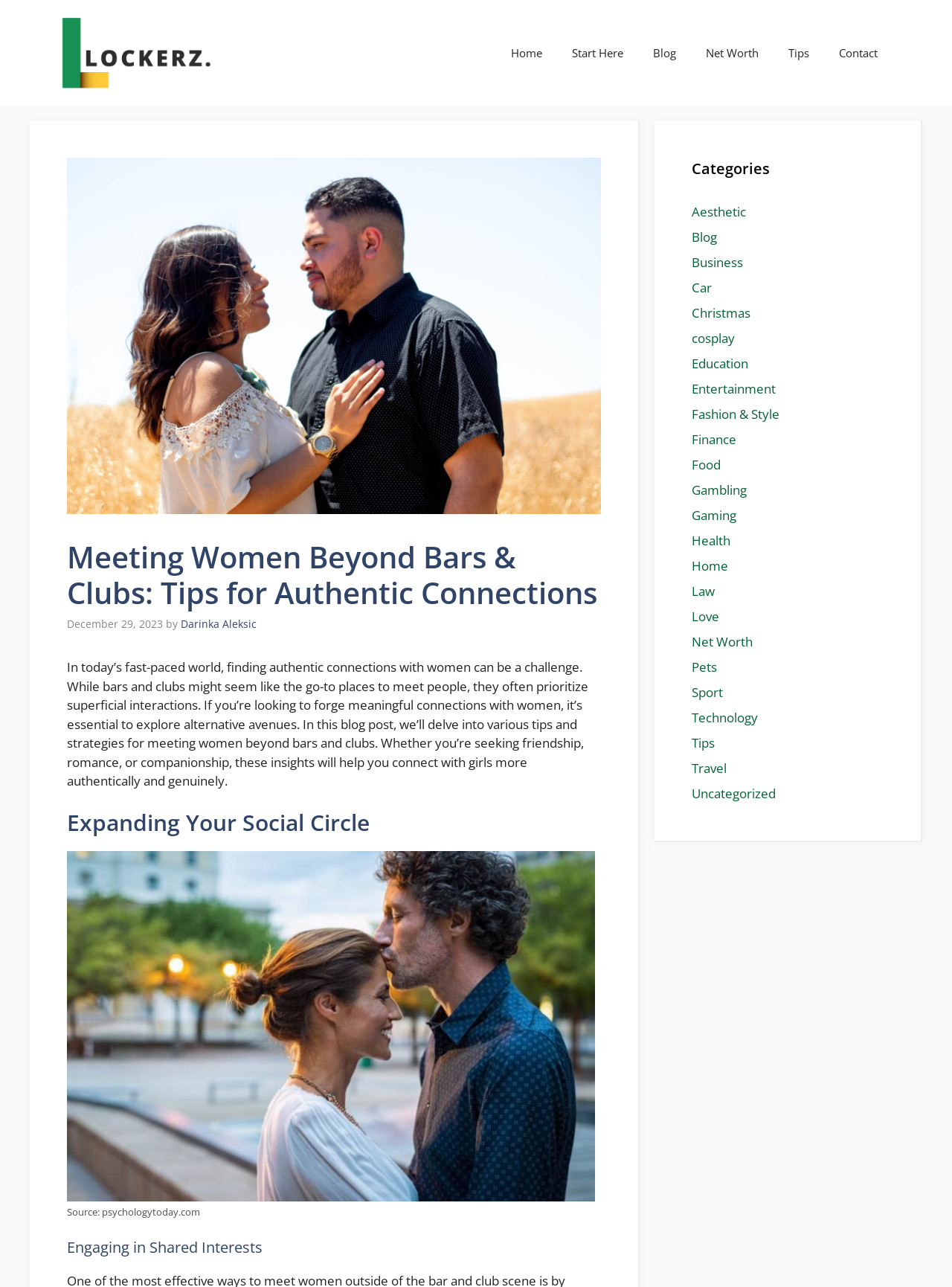What is the text of the webpage's headline?

Meeting Women Beyond Bars & Clubs: Tips for Authentic Connections